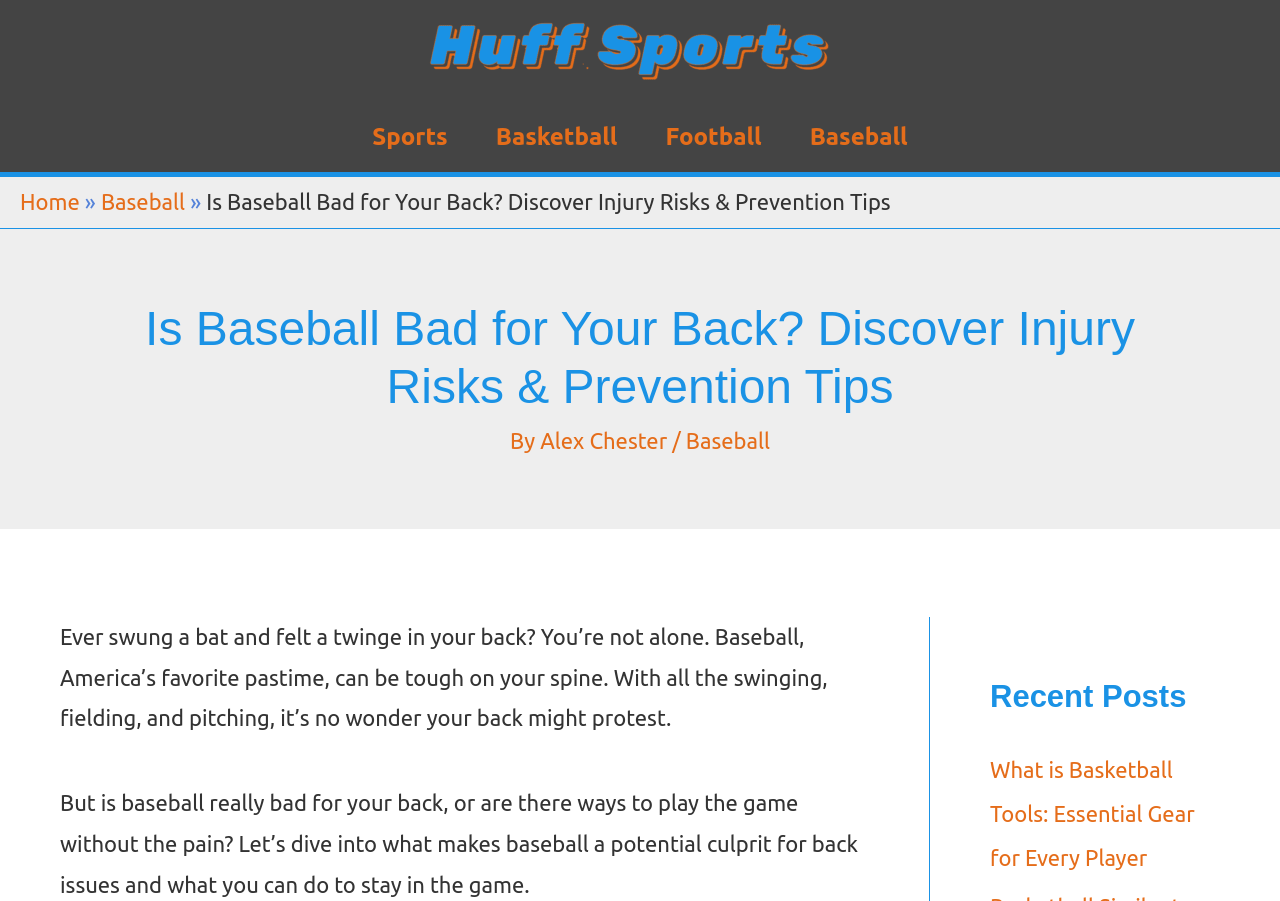Please identify the bounding box coordinates for the region that you need to click to follow this instruction: "Go back to the home page".

[0.016, 0.21, 0.062, 0.238]